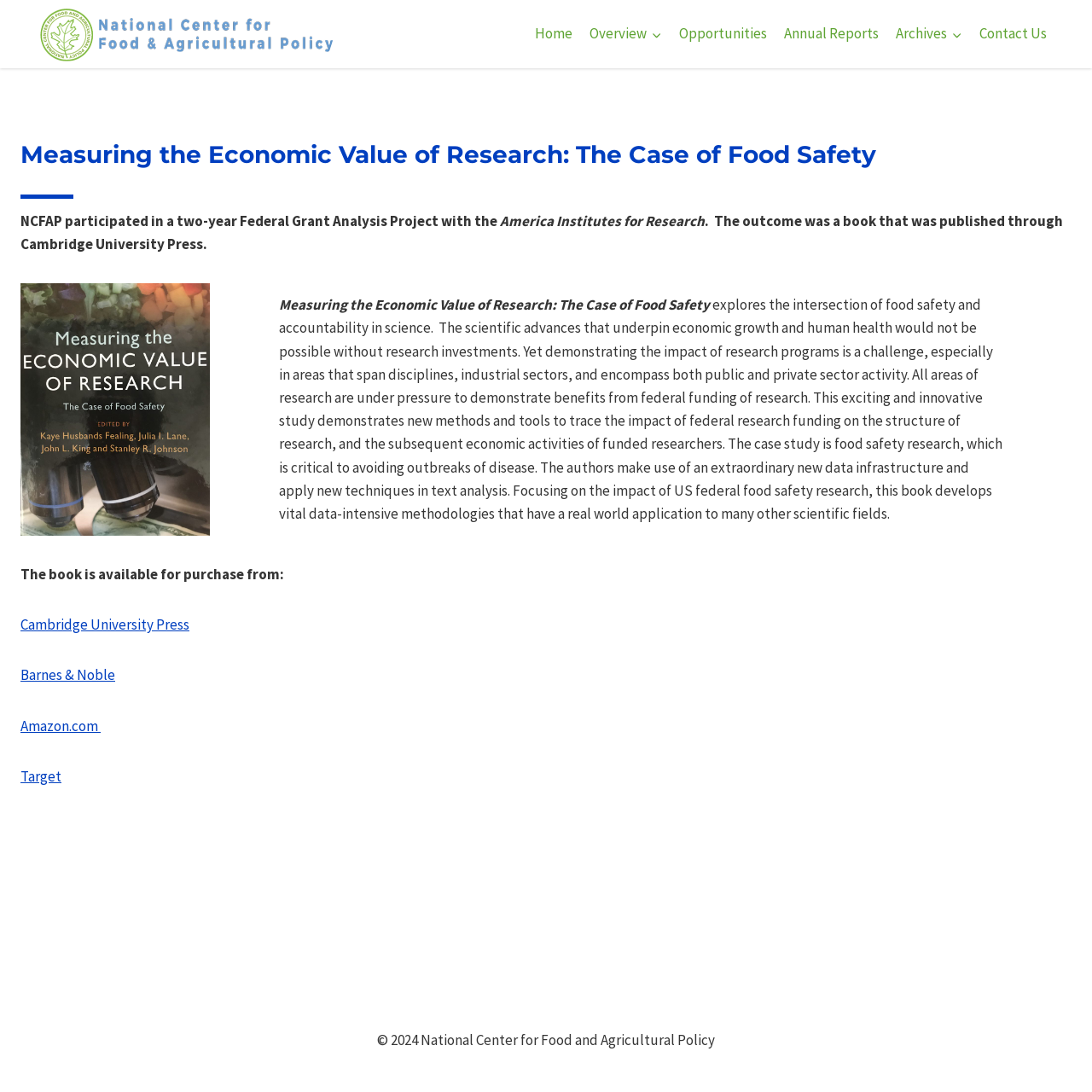Provide a brief response to the question below using one word or phrase:
What is the name of the organization?

National Center for Food and Agricultural Policy